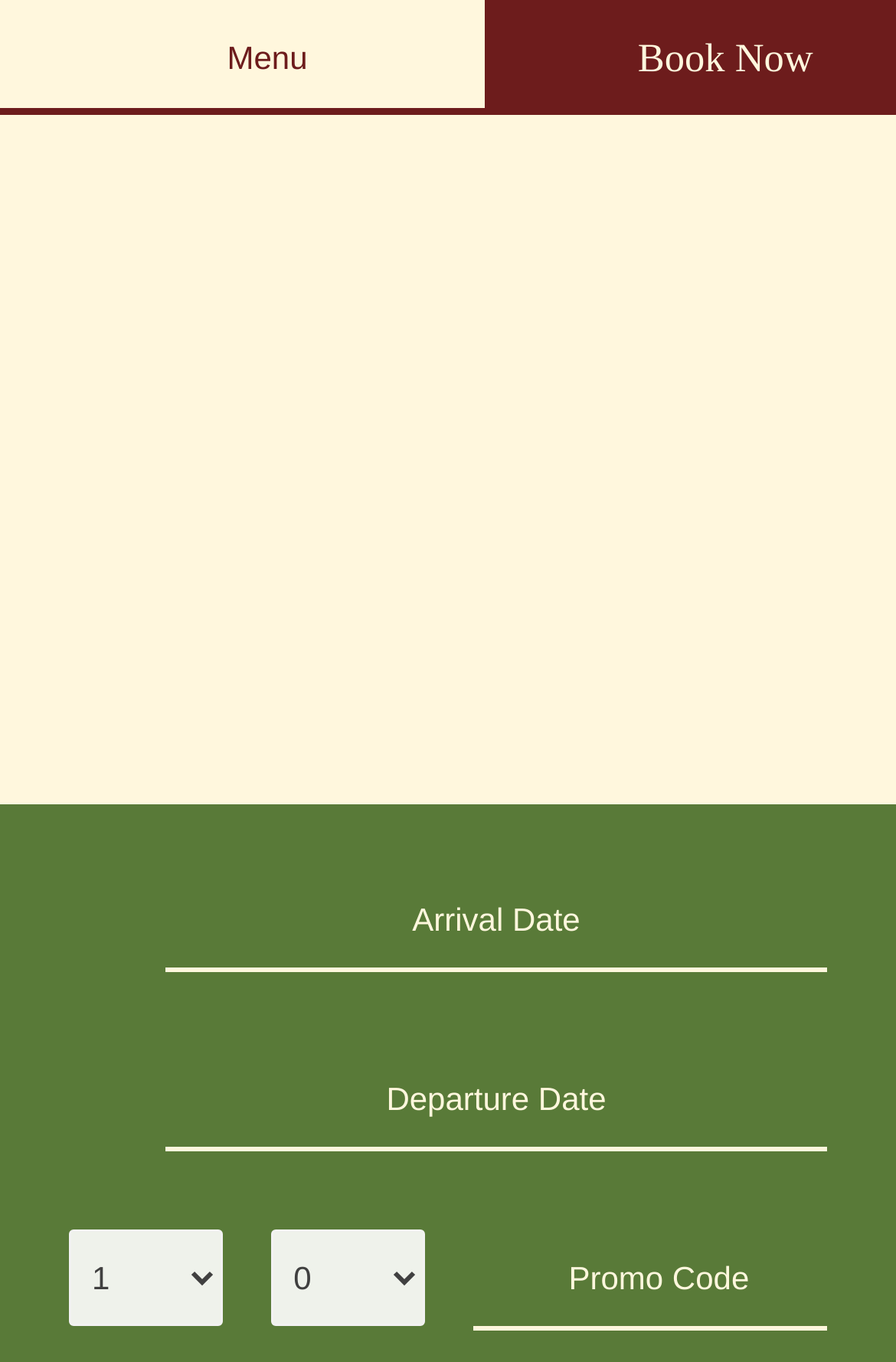Give a detailed account of the webpage, highlighting key information.

The webpage appears to be a booking page for the Benbow Historic Inn, with a focus on making a reservation. At the top left, there is a menu link labeled "menu Menu". To the right of the menu, there is a prominent "Book Now" link. 

Below the top navigation, there is a section dedicated to selecting dates for a stay. On the left, there is a label "event" followed by two hidden text boxes for "Arrival Date" and "Departure Date". These text boxes are required fields, indicating that users must enter dates to proceed with the booking process.

To the right of the date selection section, there are two combo boxes for selecting the number of adults and children in the "adult area" and "child area", respectively. These combo boxes have popup menus that can be expanded to select options.

Finally, at the bottom right, there is a text box for entering a "Promo Code", which is not a required field. Overall, the webpage is designed to guide users through the booking process in a step-by-step manner.